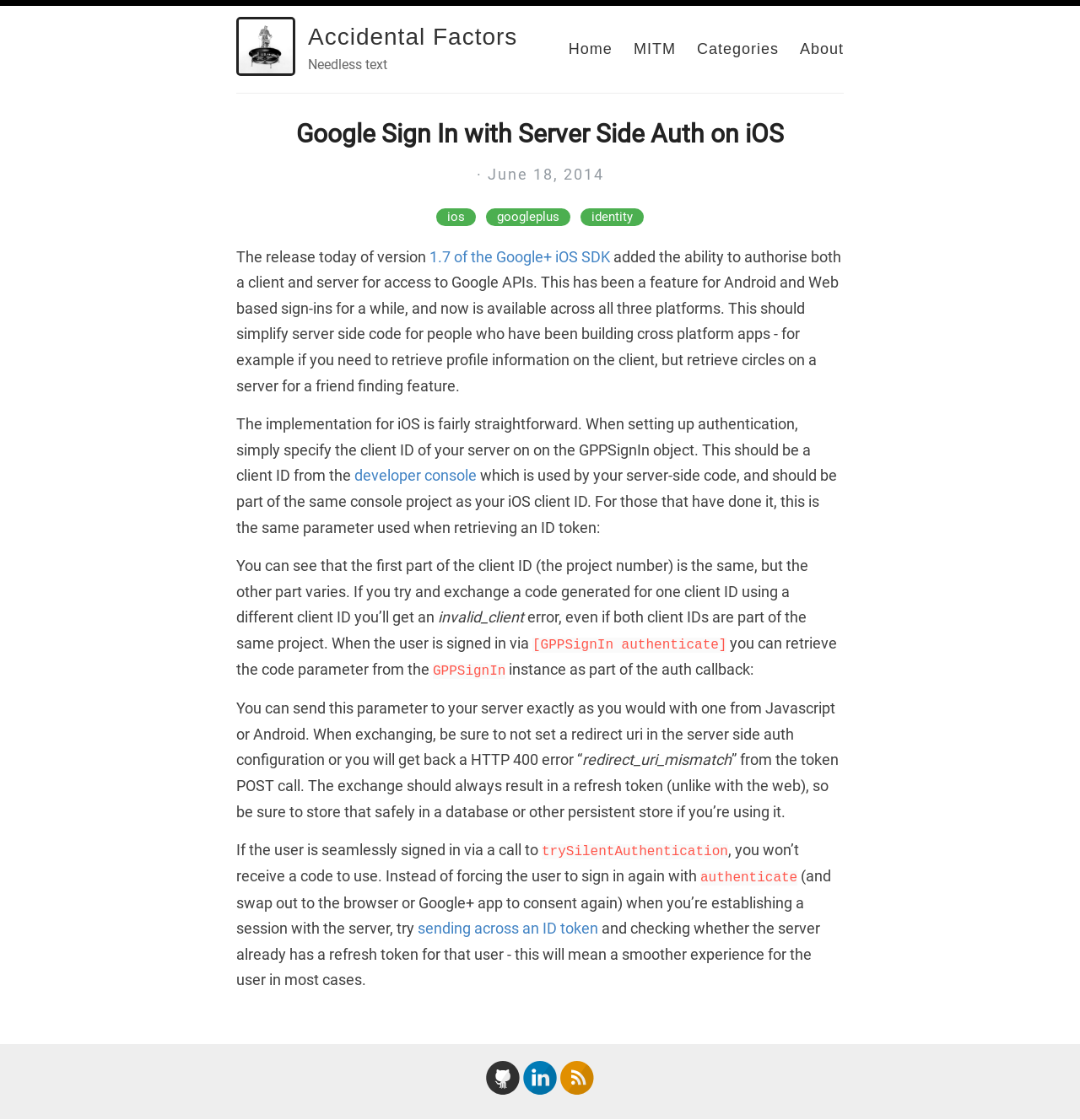Determine the bounding box coordinates of the clickable region to carry out the instruction: "Search for something".

None